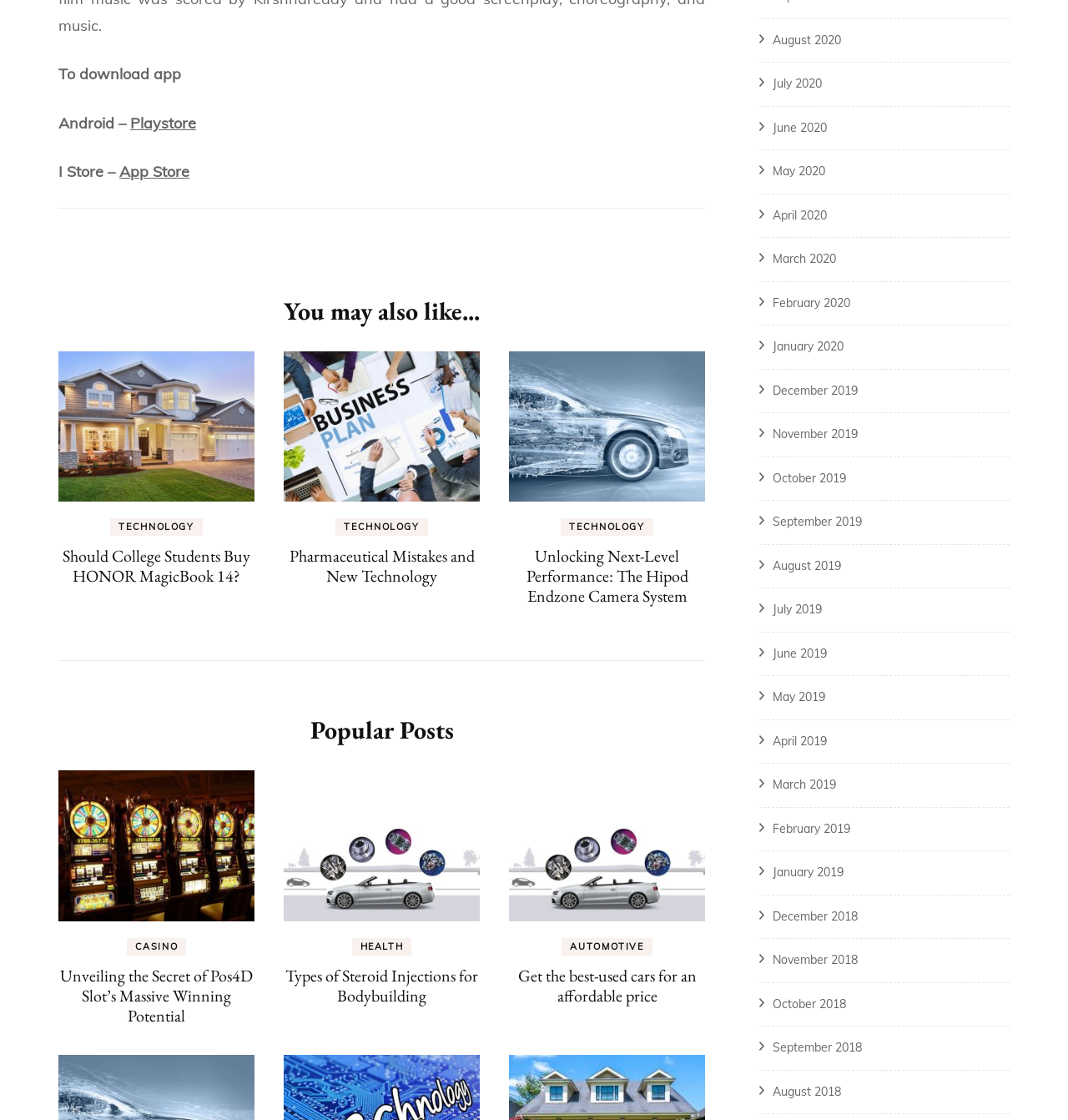What is the position of the 'Popular Posts' section on the webpage?
Provide a one-word or short-phrase answer based on the image.

Middle